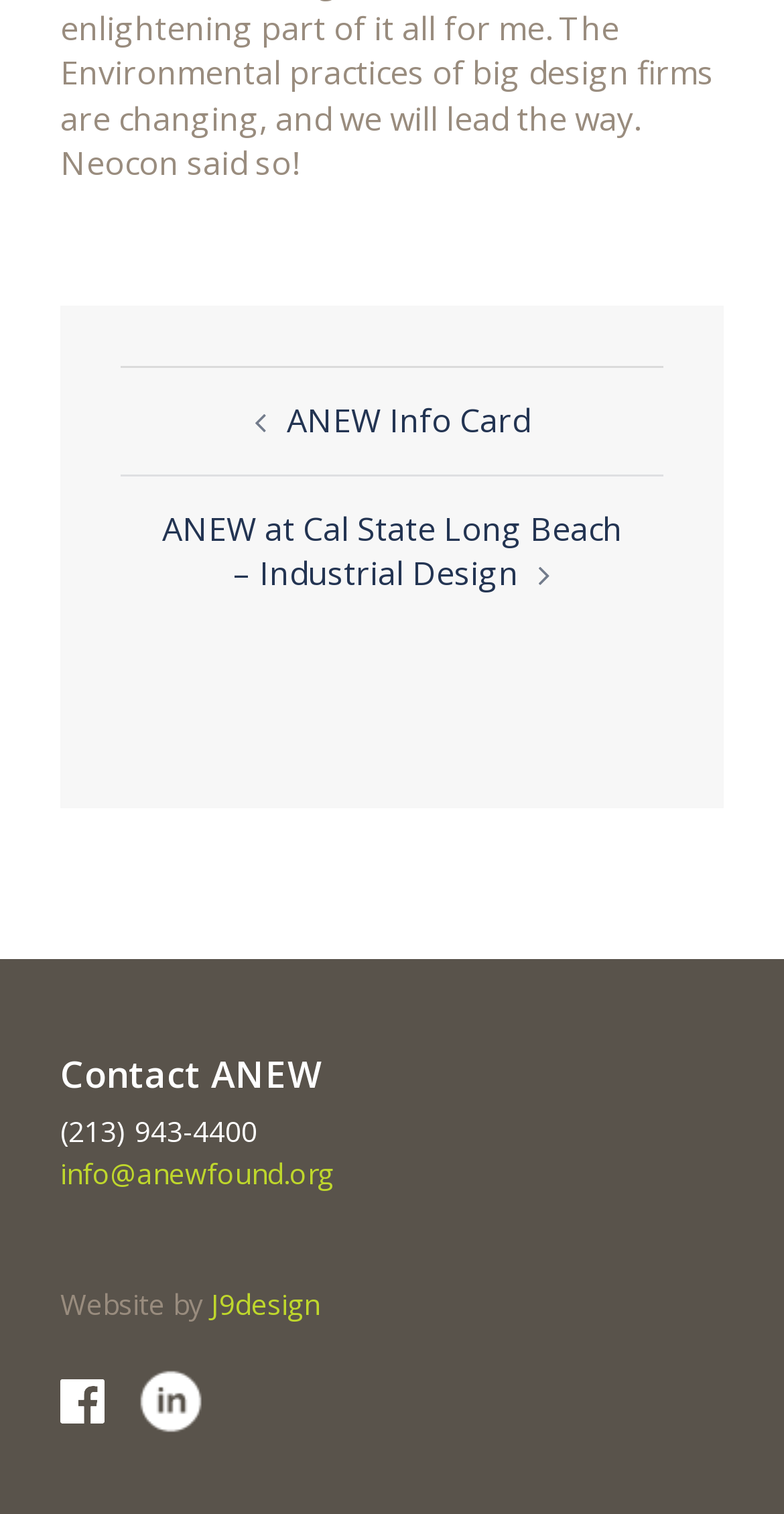Respond to the following question with a brief word or phrase:
What is the organization's contact email?

info@anewfound.org